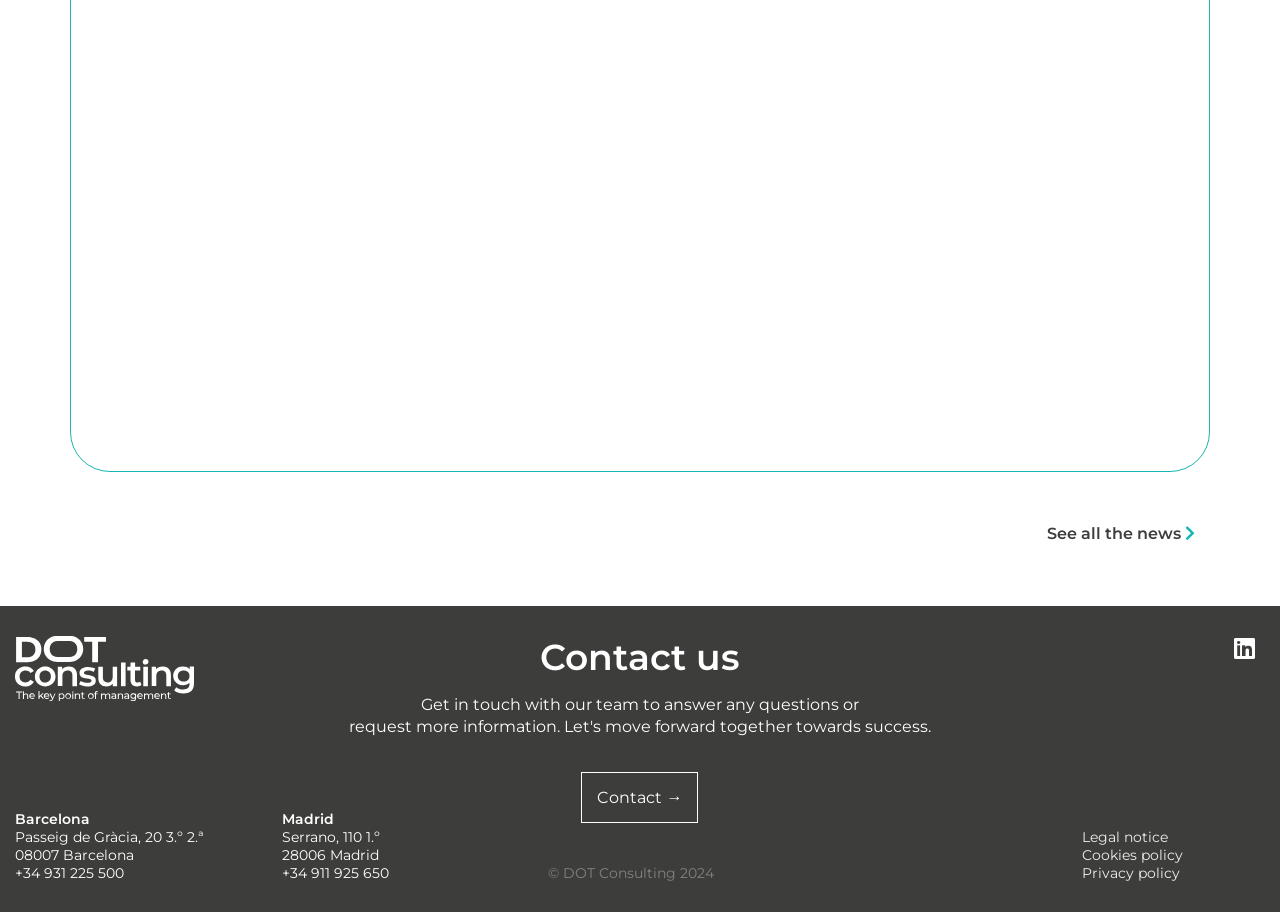Determine the bounding box for the UI element described here: "infographic".

[0.385, 0.273, 0.451, 0.293]